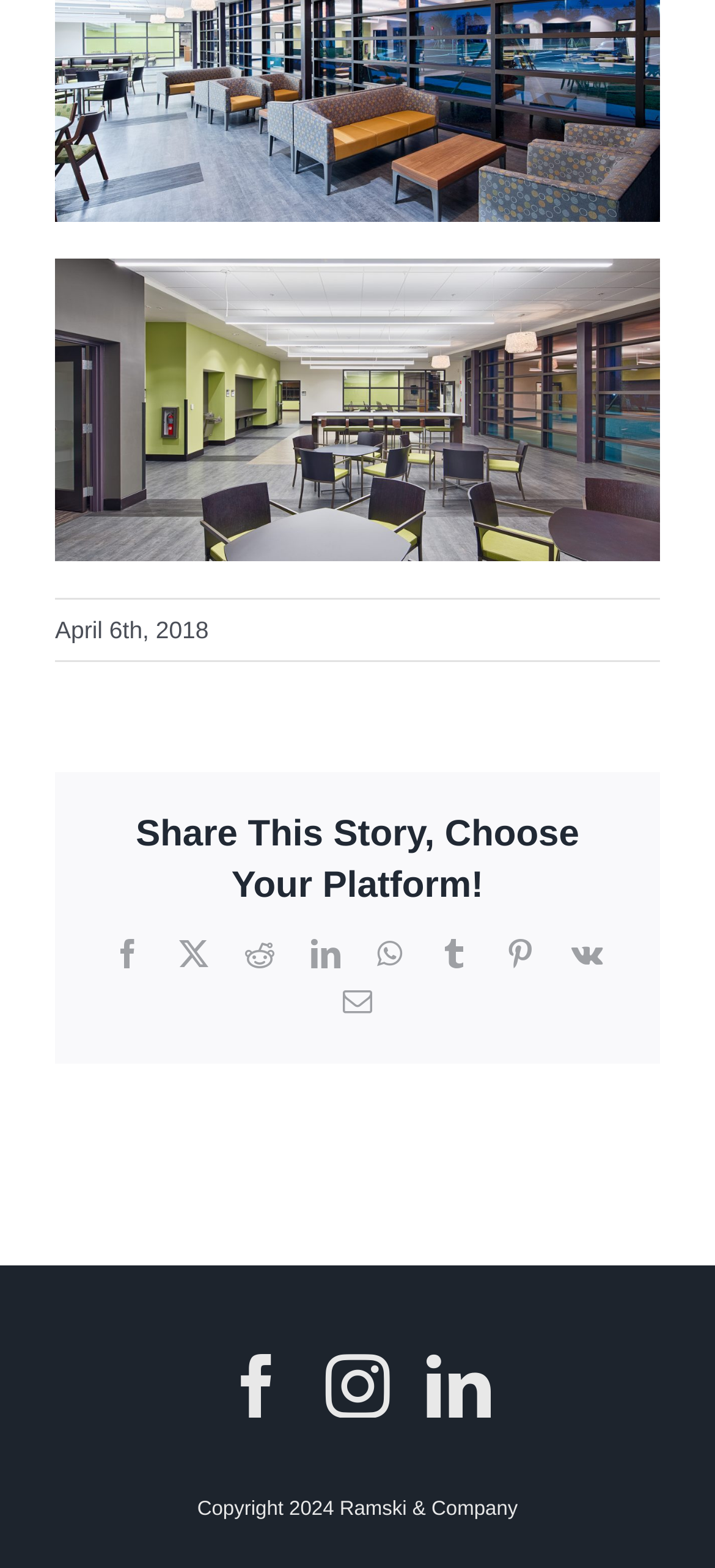Please specify the bounding box coordinates of the clickable region necessary for completing the following instruction: "Visit Facebook page". The coordinates must consist of four float numbers between 0 and 1, i.e., [left, top, right, bottom].

[0.314, 0.863, 0.404, 0.904]